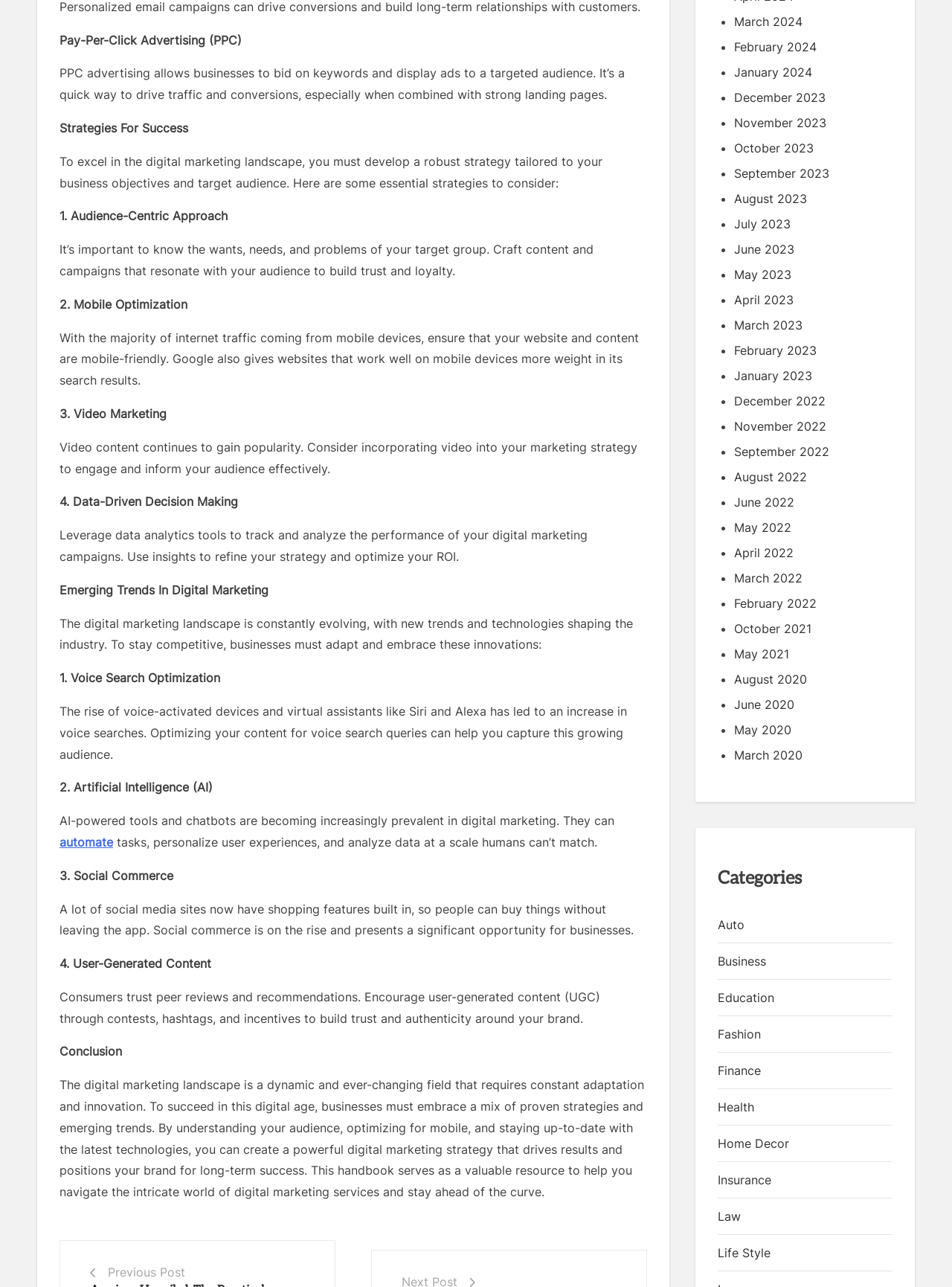Determine the bounding box coordinates of the clickable area required to perform the following instruction: "read 'March 2024'". The coordinates should be represented as four float numbers between 0 and 1: [left, top, right, bottom].

[0.771, 0.007, 0.92, 0.027]